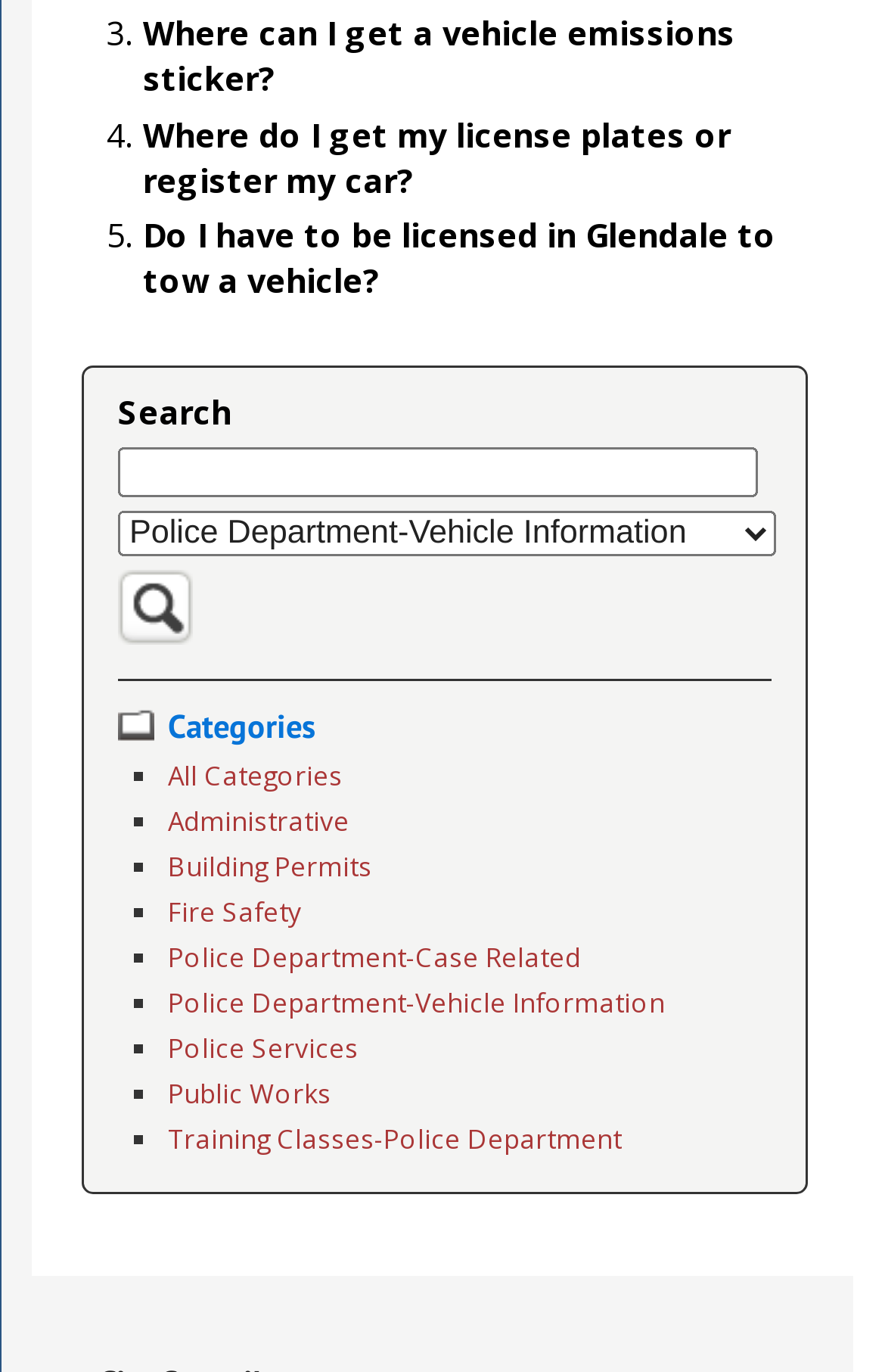What is the function of the combobox?
Using the image as a reference, give an elaborate response to the question.

The combobox is labeled 'Category filter' and has a dropdown menu. This suggests that the user can select a category from the dropdown menu to filter the search results, making it easier to find specific information.